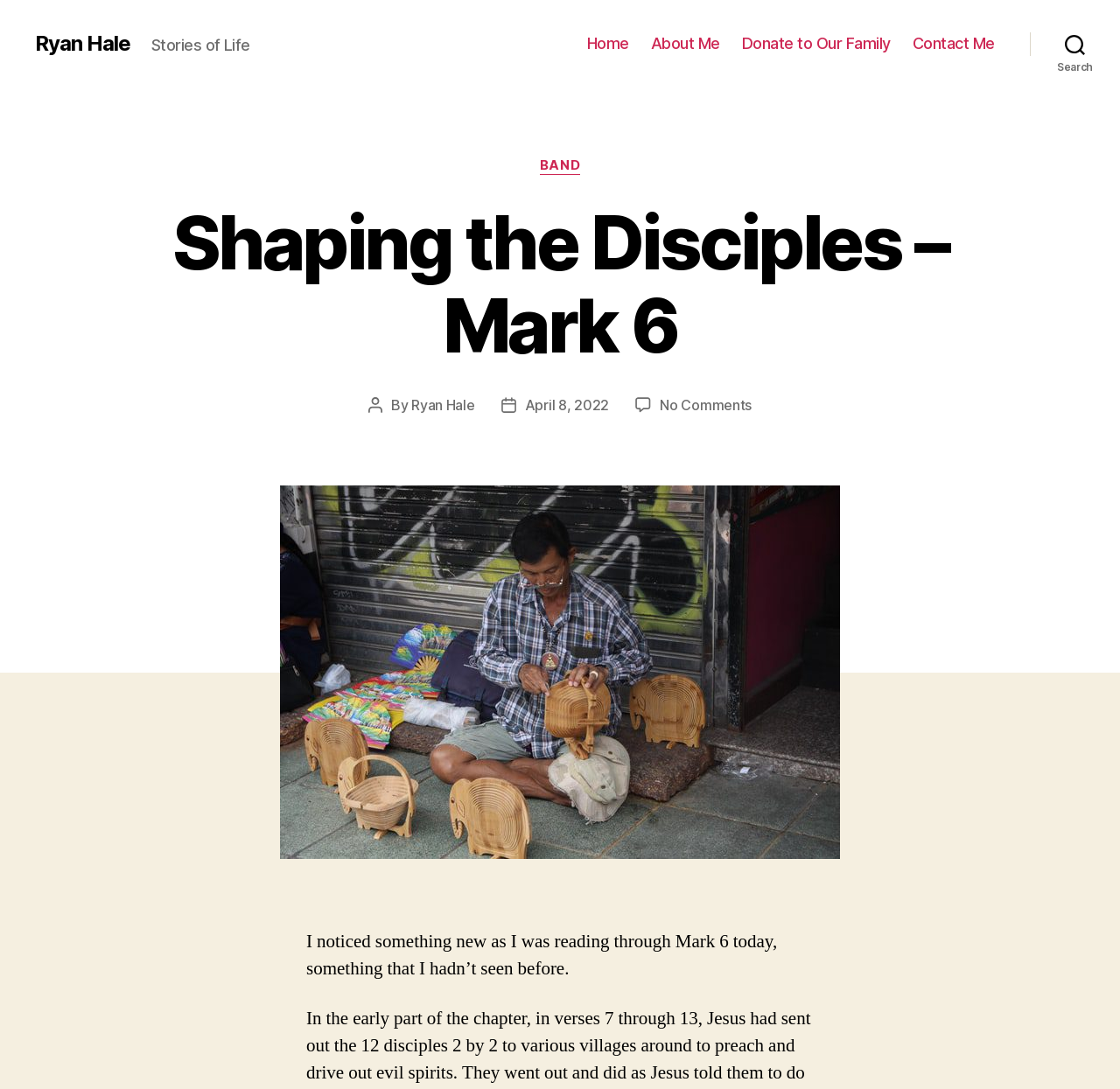Specify the bounding box coordinates of the area to click in order to execute this command: 'click on the author's name'. The coordinates should consist of four float numbers ranging from 0 to 1, and should be formatted as [left, top, right, bottom].

[0.367, 0.364, 0.424, 0.38]